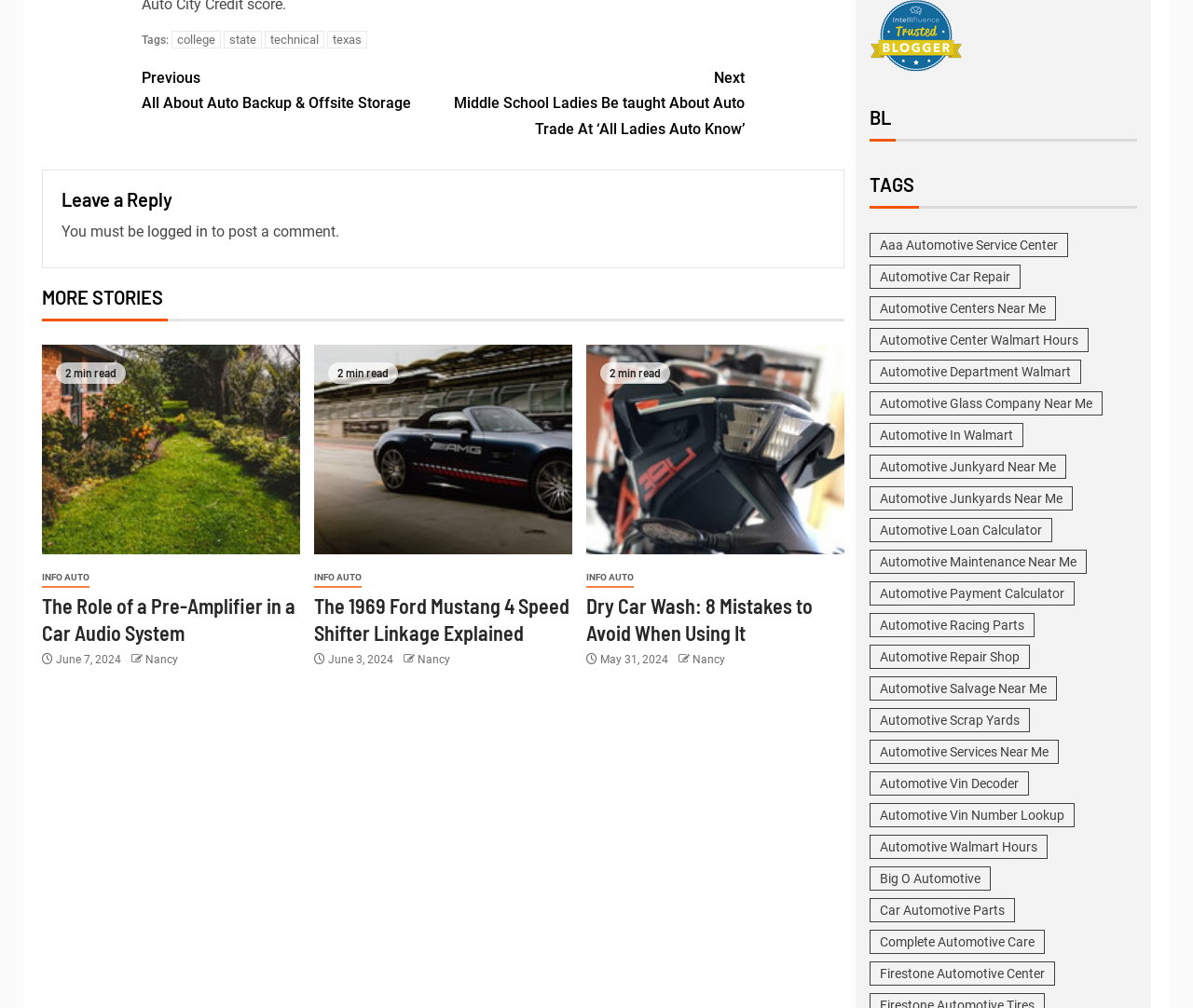Determine the bounding box coordinates in the format (top-left x, top-left y, bottom-right x, bottom-right y). Ensure all values are floating point numbers between 0 and 1. Identify the bounding box of the UI element described by: Automotive Maintenance Near Me

[0.729, 0.545, 0.911, 0.569]